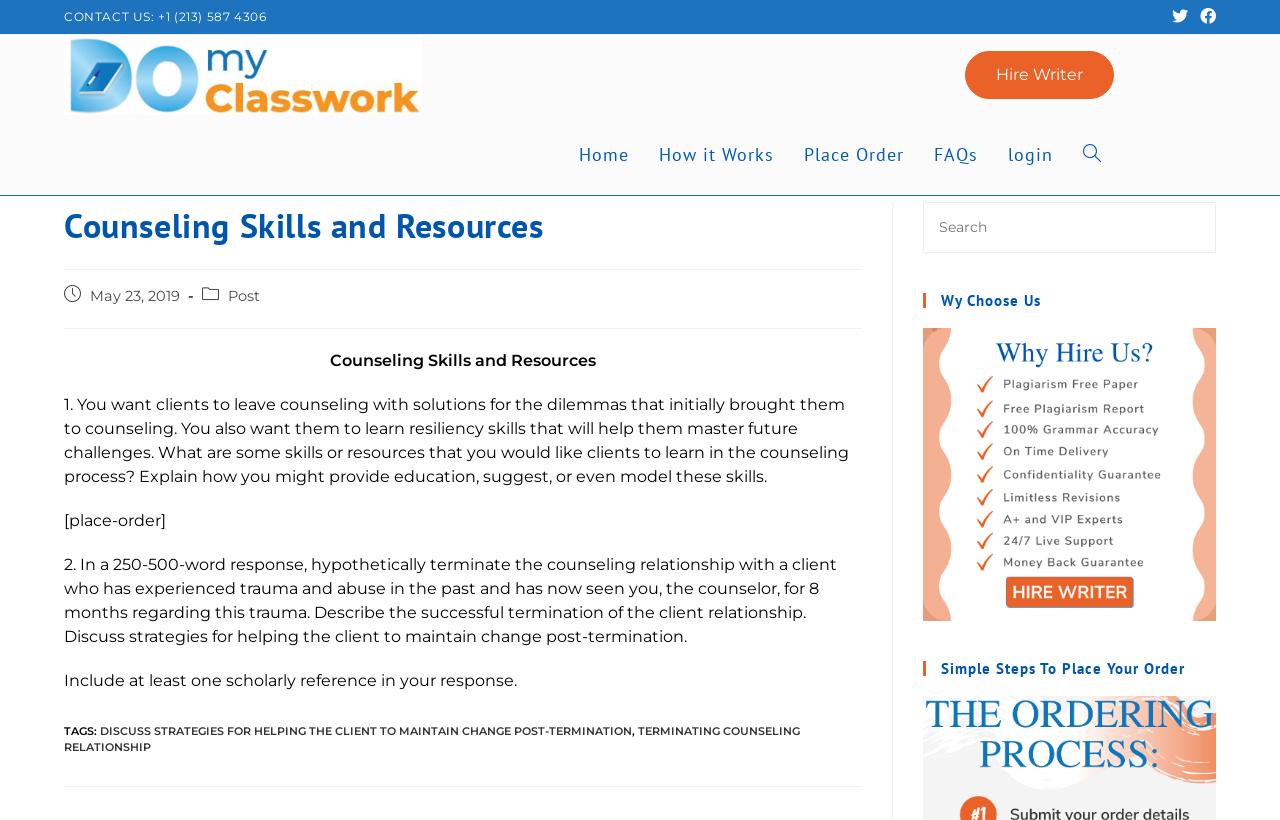Please predict the bounding box coordinates (top-left x, top-left y, bottom-right x, bottom-right y) for the UI element in the screenshot that fits the description: Hire Writer

[0.754, 0.062, 0.87, 0.121]